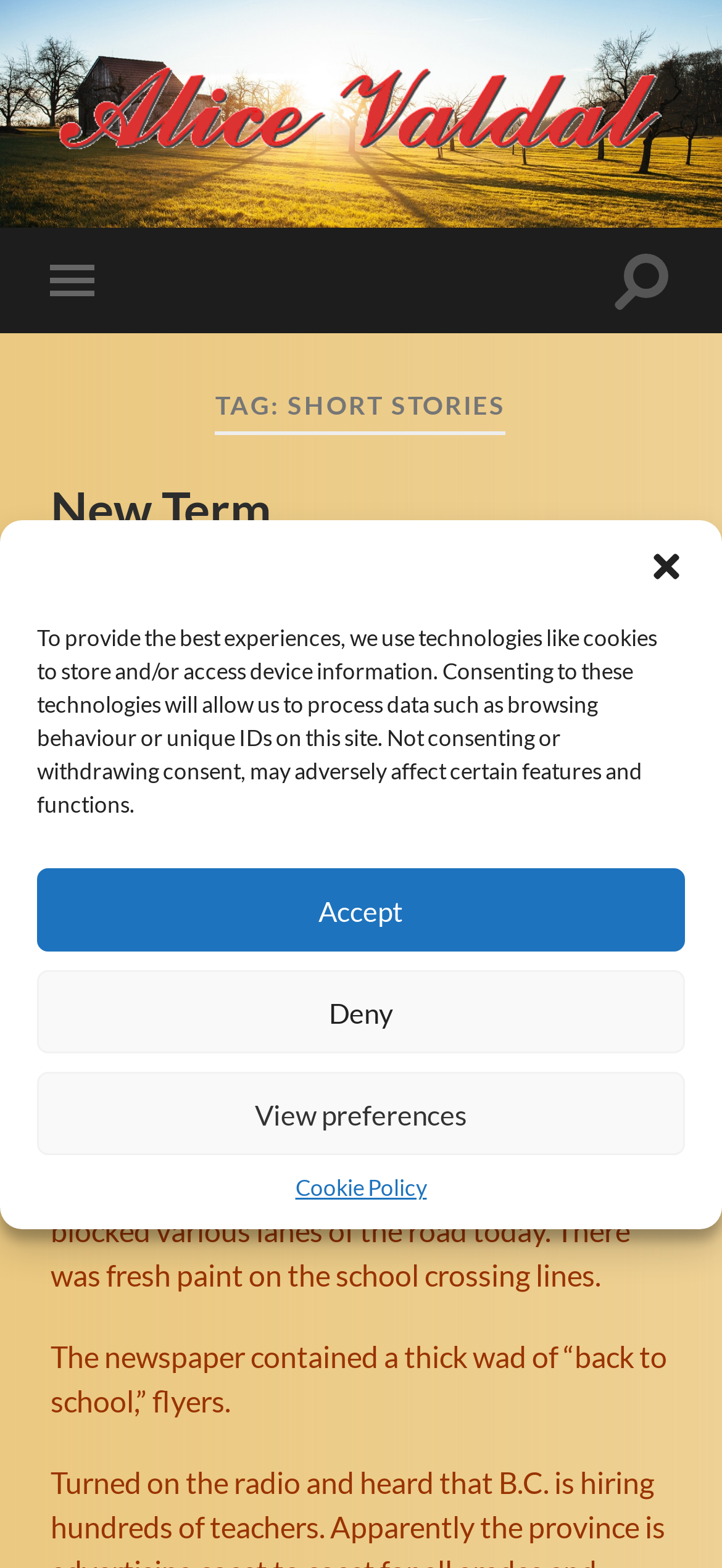Identify the bounding box coordinates for the element that needs to be clicked to fulfill this instruction: "view Cookie Policy". Provide the coordinates in the format of four float numbers between 0 and 1: [left, top, right, bottom].

[0.409, 0.749, 0.591, 0.766]